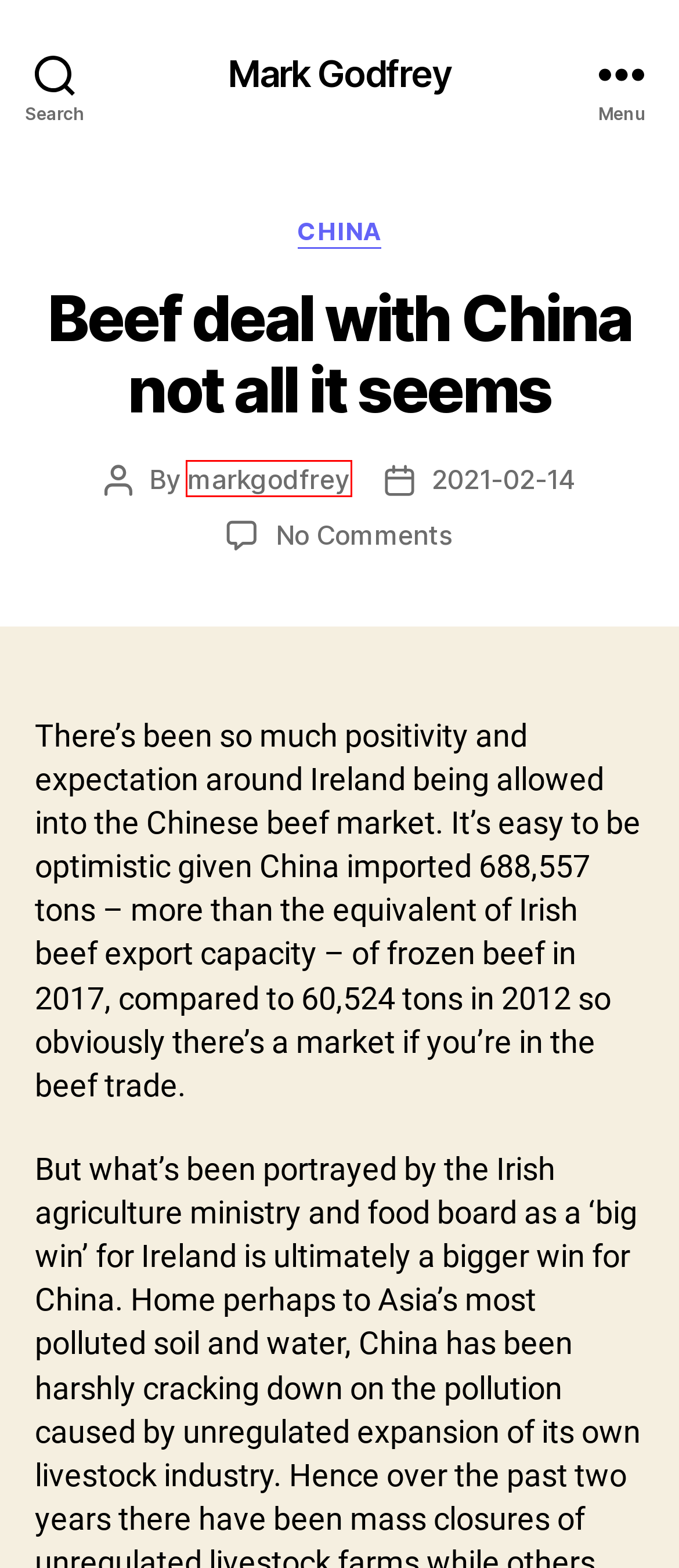Examine the screenshot of a webpage featuring a red bounding box and identify the best matching webpage description for the new page that results from clicking the element within the box. Here are the options:
A. Australia – Mark Godfrey
B. EU – Mark Godfrey
C. Mark Godfrey – Journalist | Commentator | Writer
D. New arrivals are keen to showcase their talents – Mark Godfrey
E. markgodfrey – Mark Godfrey
F. Local – Mark Godfrey
G. Tour of bog reveals fragile ecosystem – Mark Godfrey
H. Aquaculture – Mark Godfrey

E